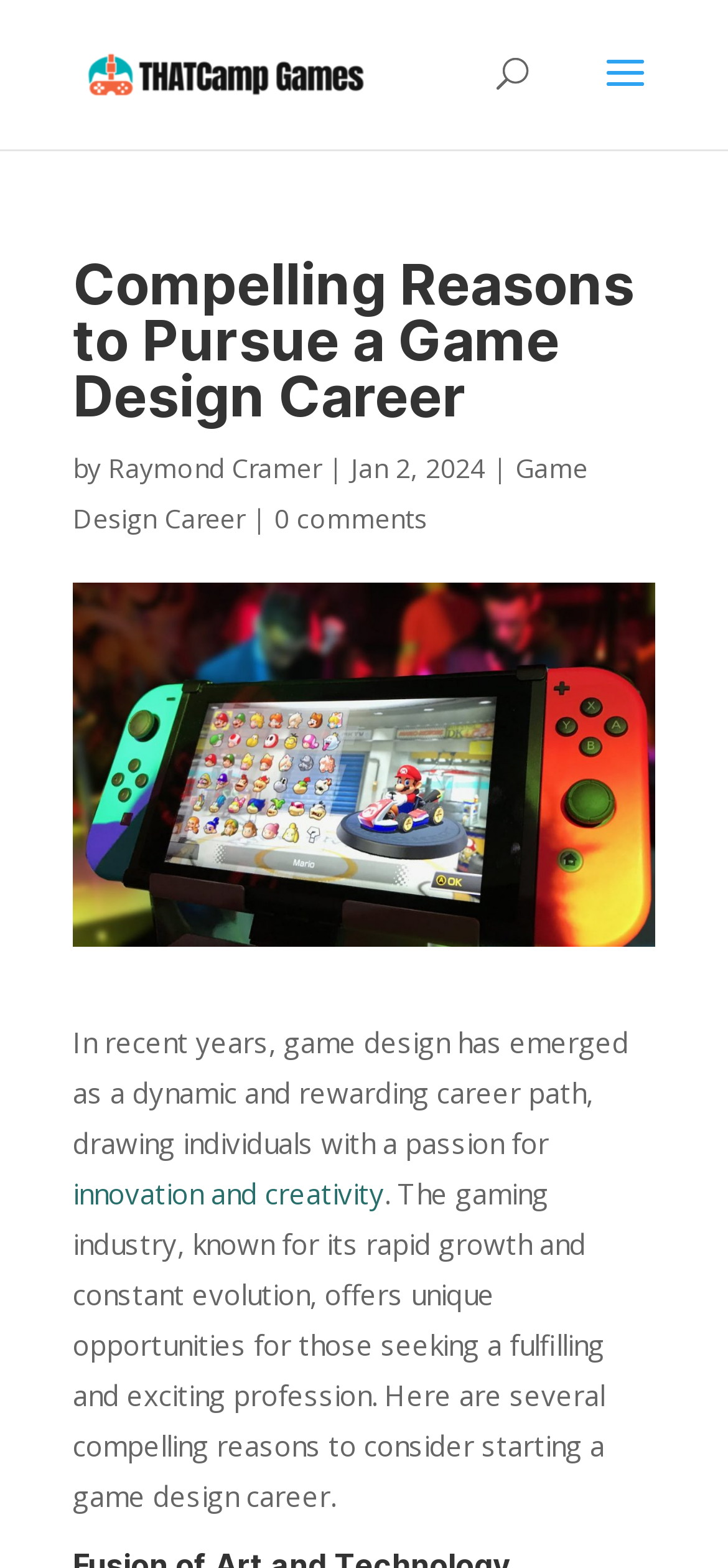How many comments does the article have?
Examine the image closely and answer the question with as much detail as possible.

The number of comments can be found by looking at the link with the text '0 comments', which indicates that there are no comments on the article.